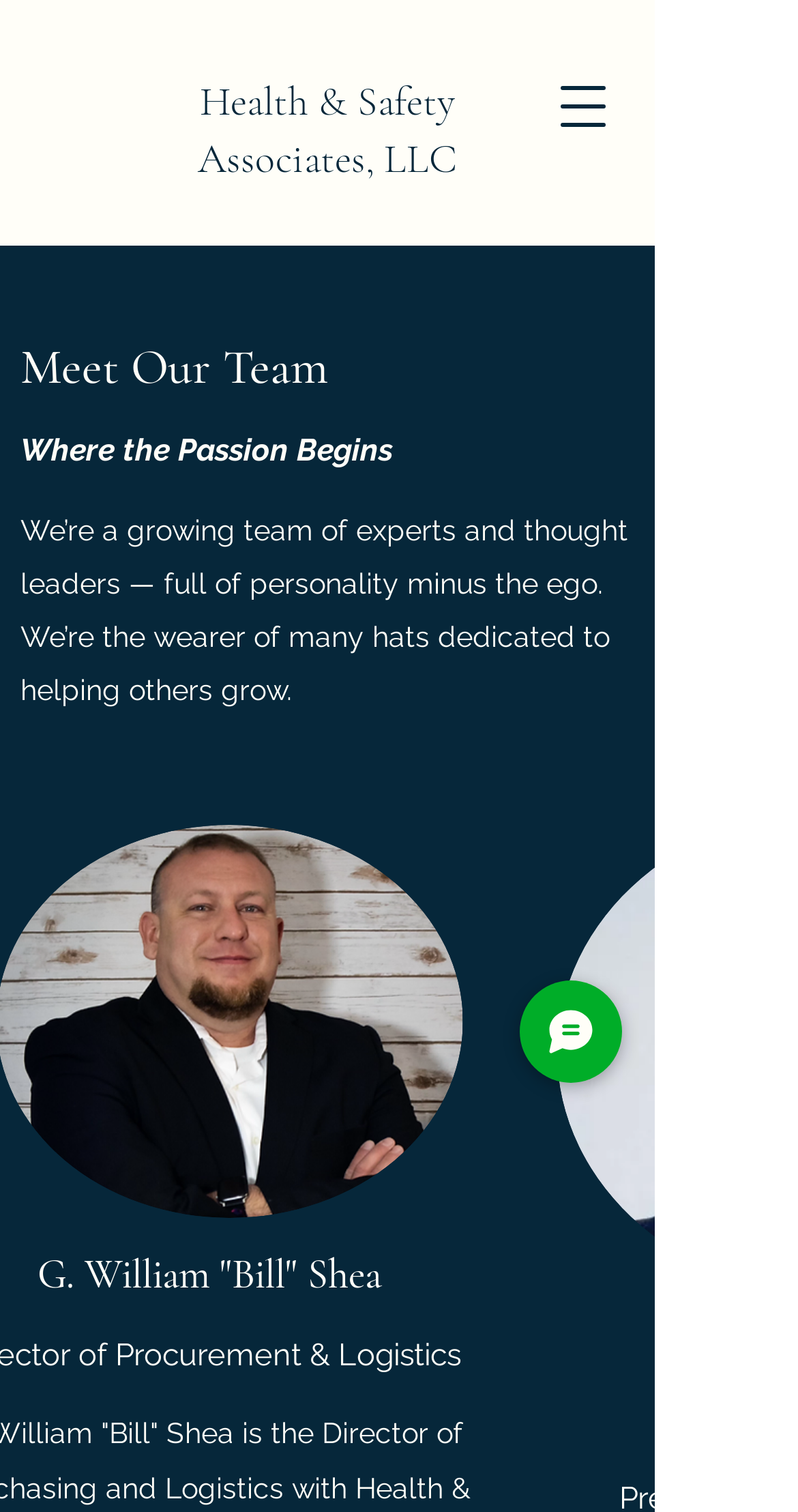Reply to the question below using a single word or brief phrase:
What is the name of the first team member?

Peter J. Hicks